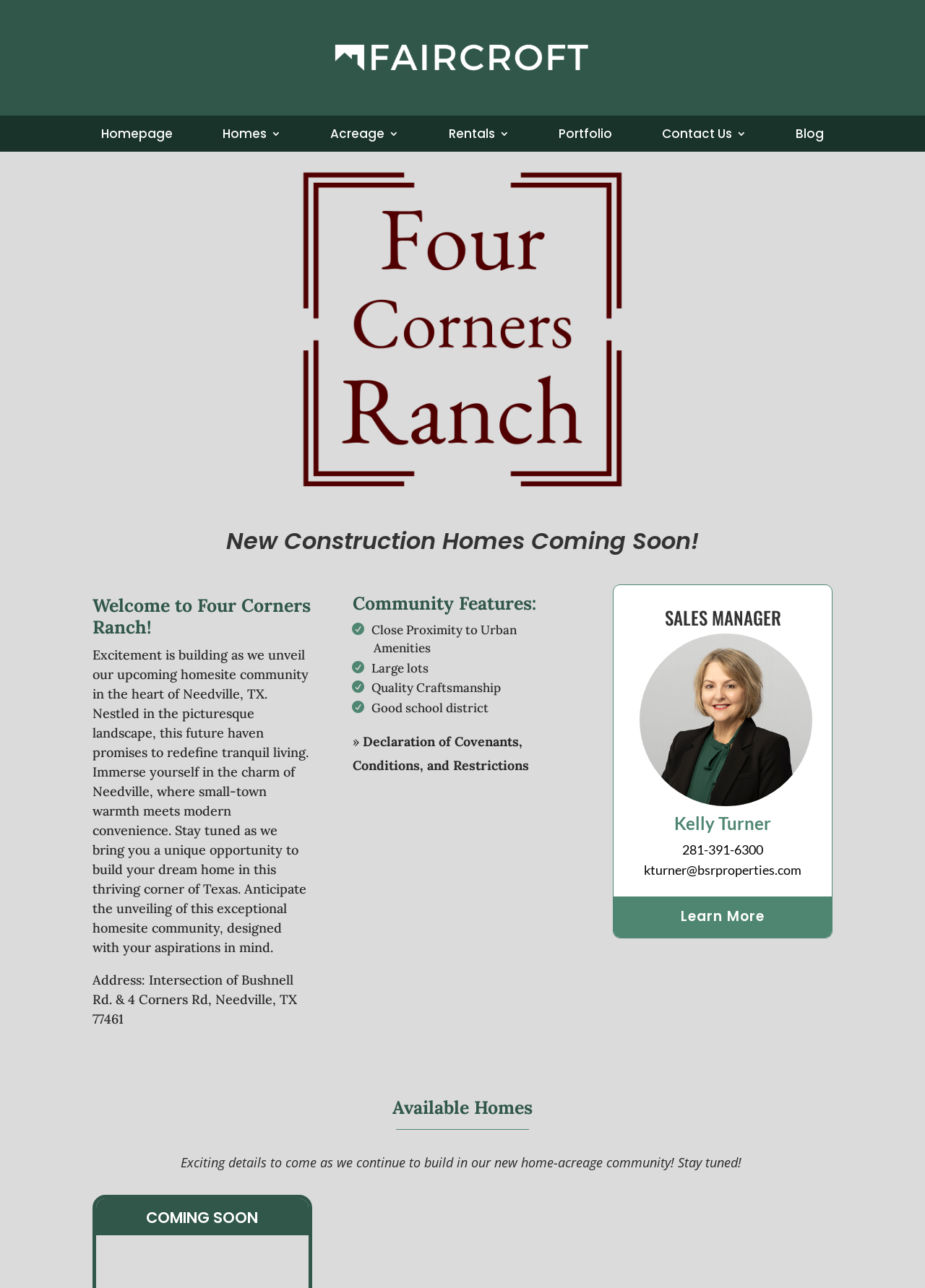What is the status of the available homes?
Deliver a detailed and extensive answer to the question.

I found the answer by looking at the heading element with the content 'COMING SOON' which provides the status of the available homes.